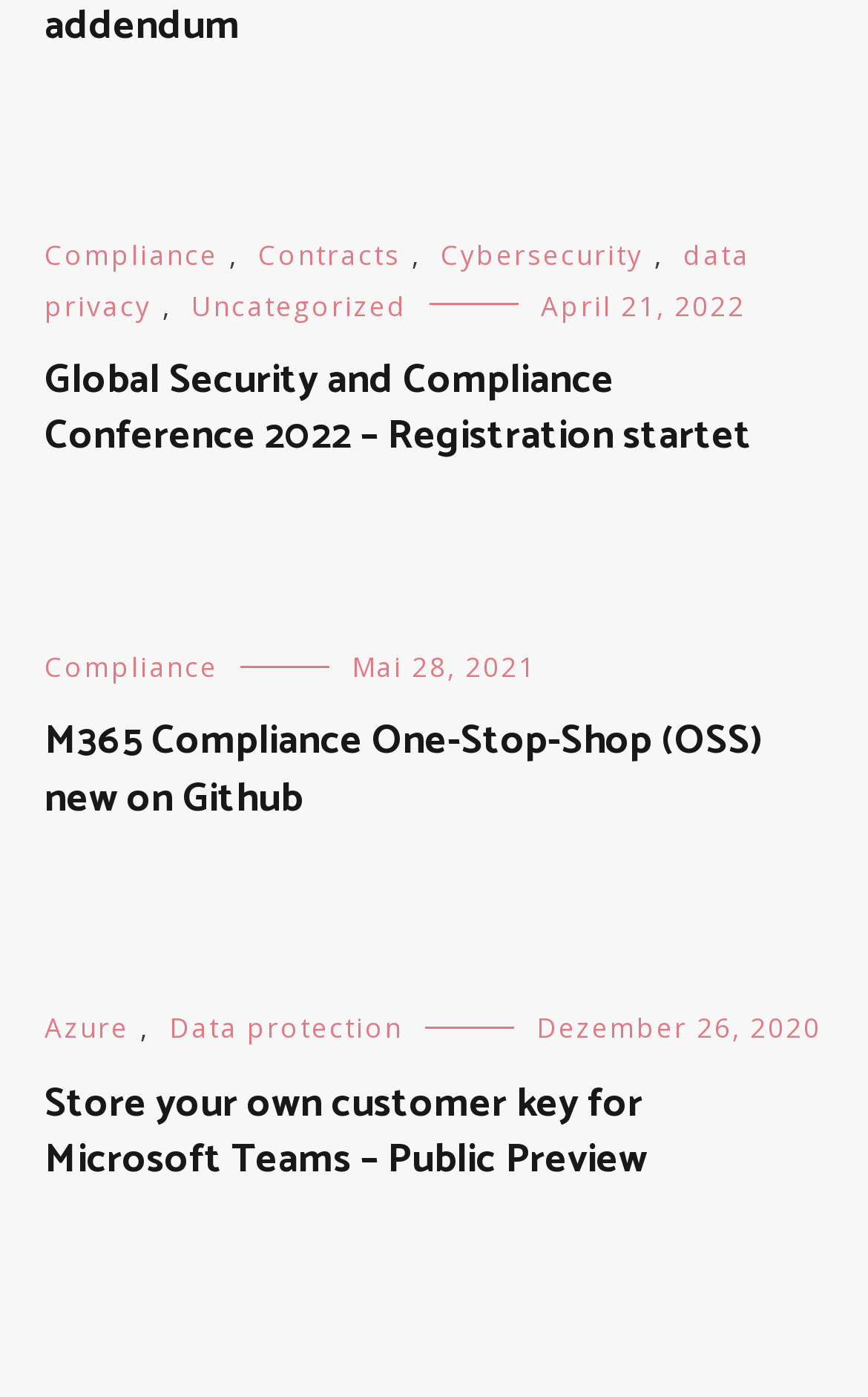Please provide the bounding box coordinates for the UI element as described: "Compliance". The coordinates must be four floats between 0 and 1, represented as [left, top, right, bottom].

[0.051, 0.464, 0.251, 0.491]